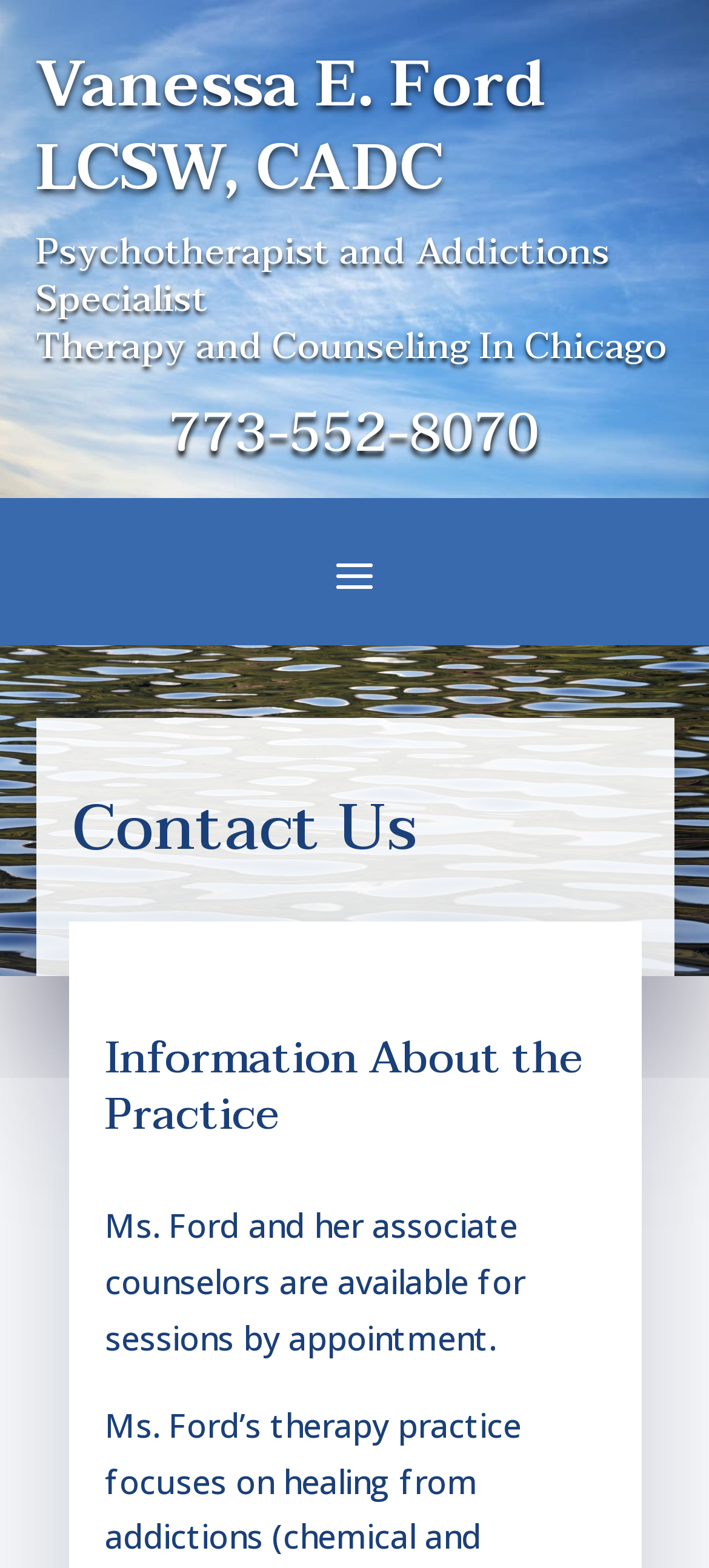Respond to the question below with a concise word or phrase:
What is the focus of Ms. Ford's practice?

Therapy